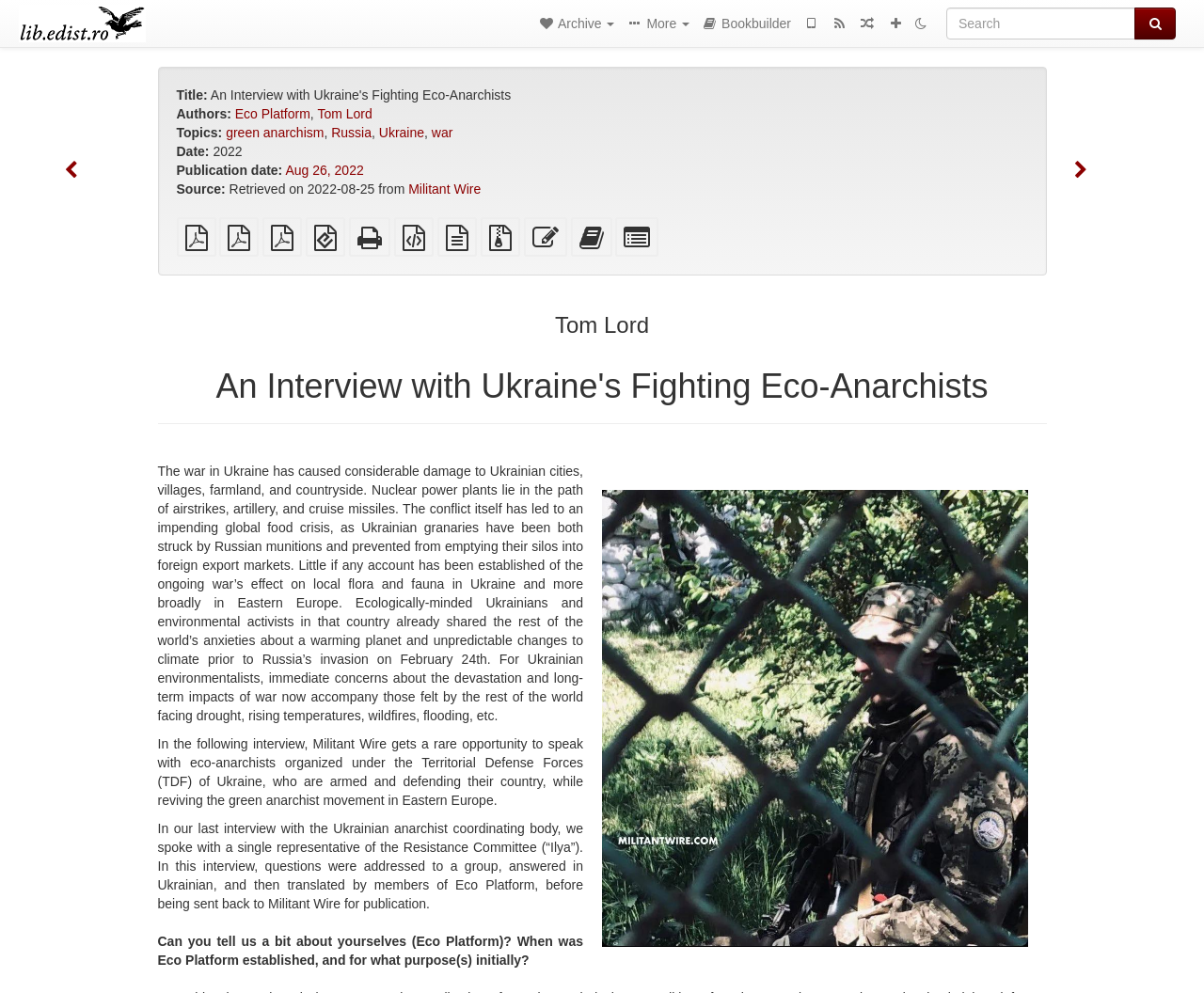Identify and provide the bounding box coordinates of the UI element described: "A4 imposed PDF". The coordinates should be formatted as [left, top, right, bottom], with each number being a float between 0 and 1.

[0.218, 0.236, 0.251, 0.252]